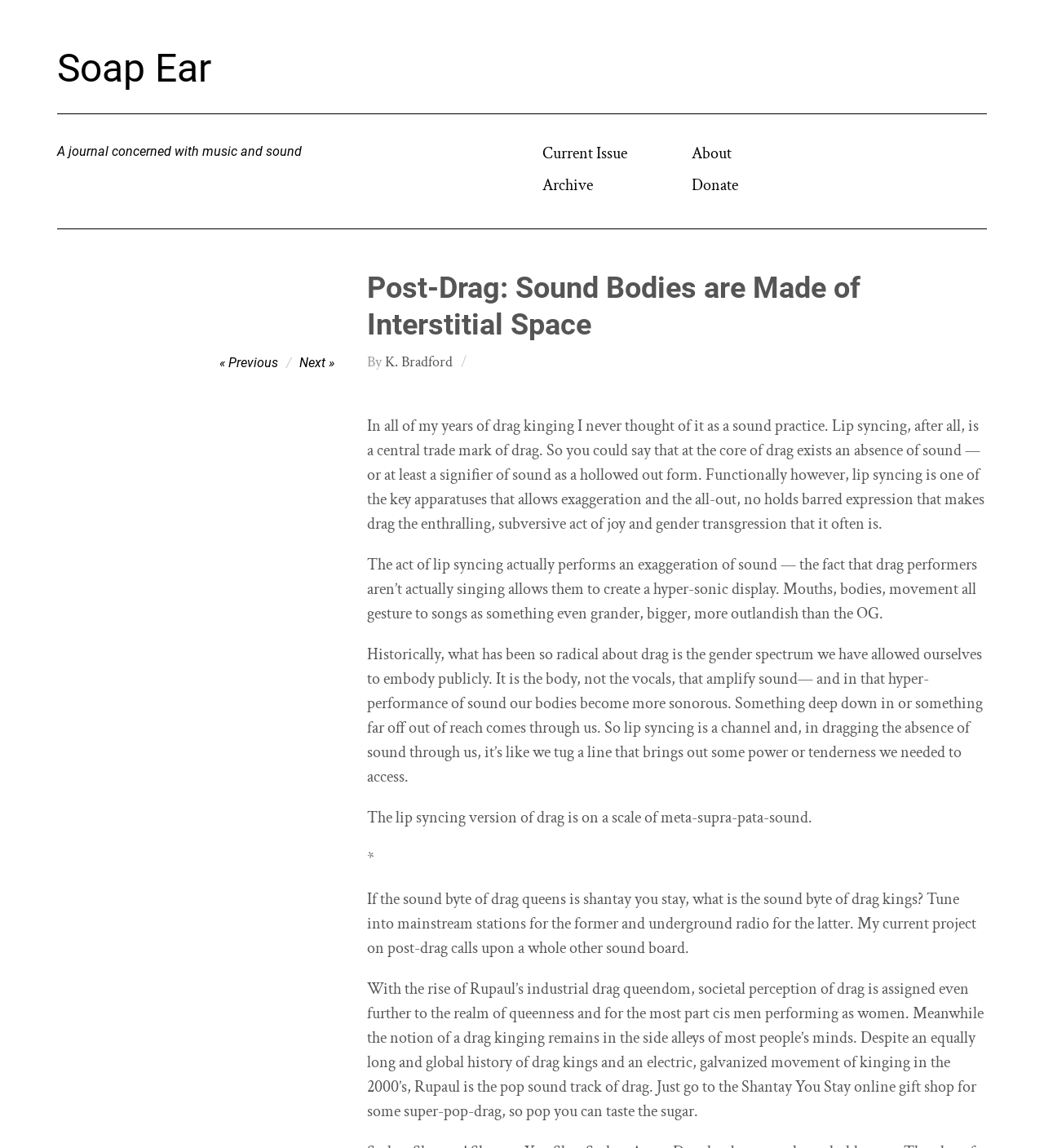Please predict the bounding box coordinates of the element's region where a click is necessary to complete the following instruction: "Contact us". The coordinates should be represented by four float numbers between 0 and 1, i.e., [left, top, right, bottom].

None